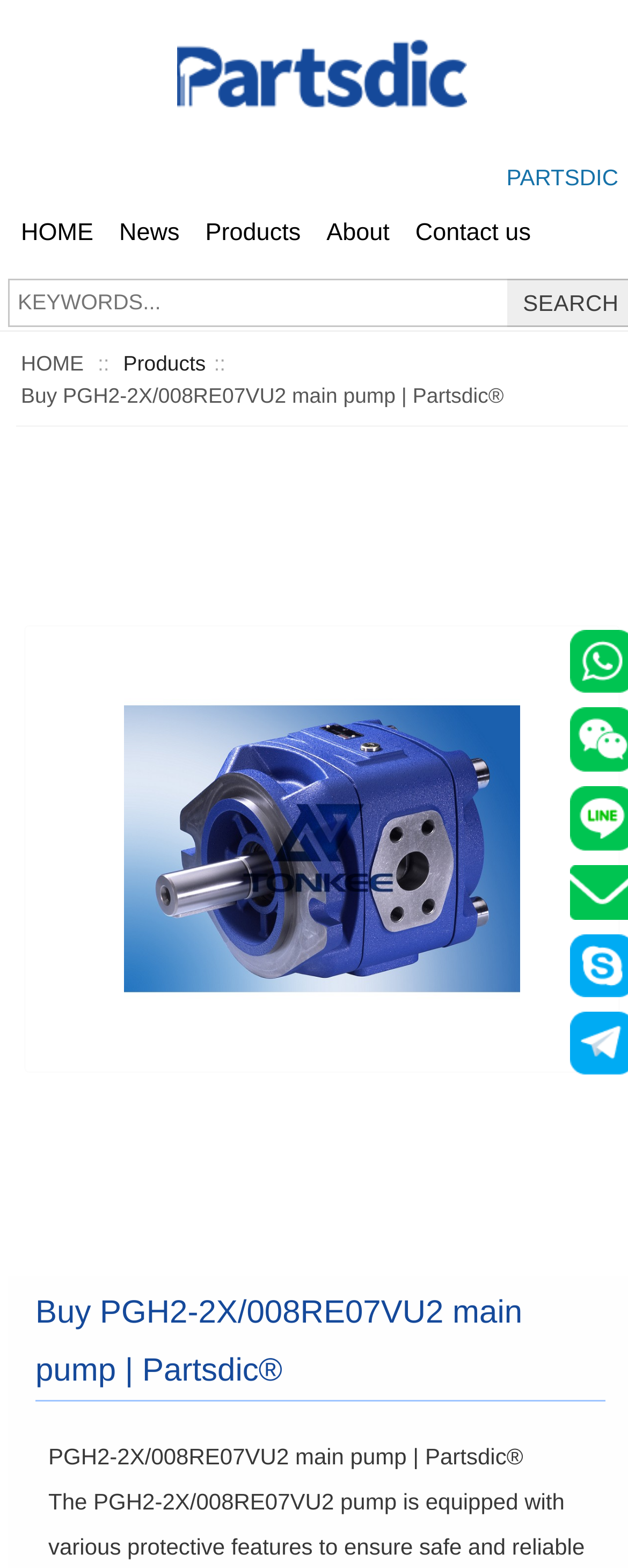Give a short answer to this question using one word or a phrase:
What is the purpose of the textbox?

Search